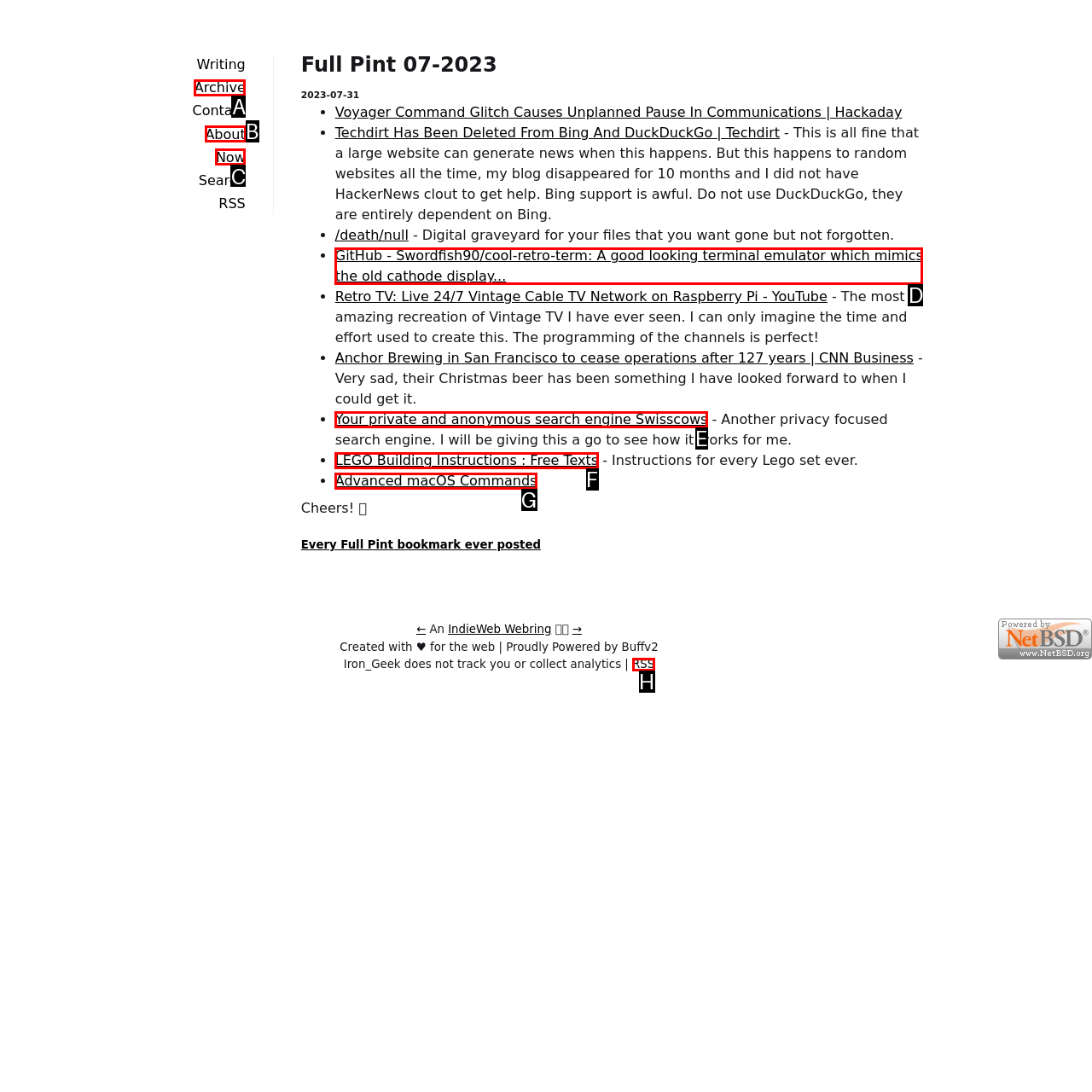Identify which HTML element to click to fulfill the following task: Visit the 'About' page. Provide your response using the letter of the correct choice.

B